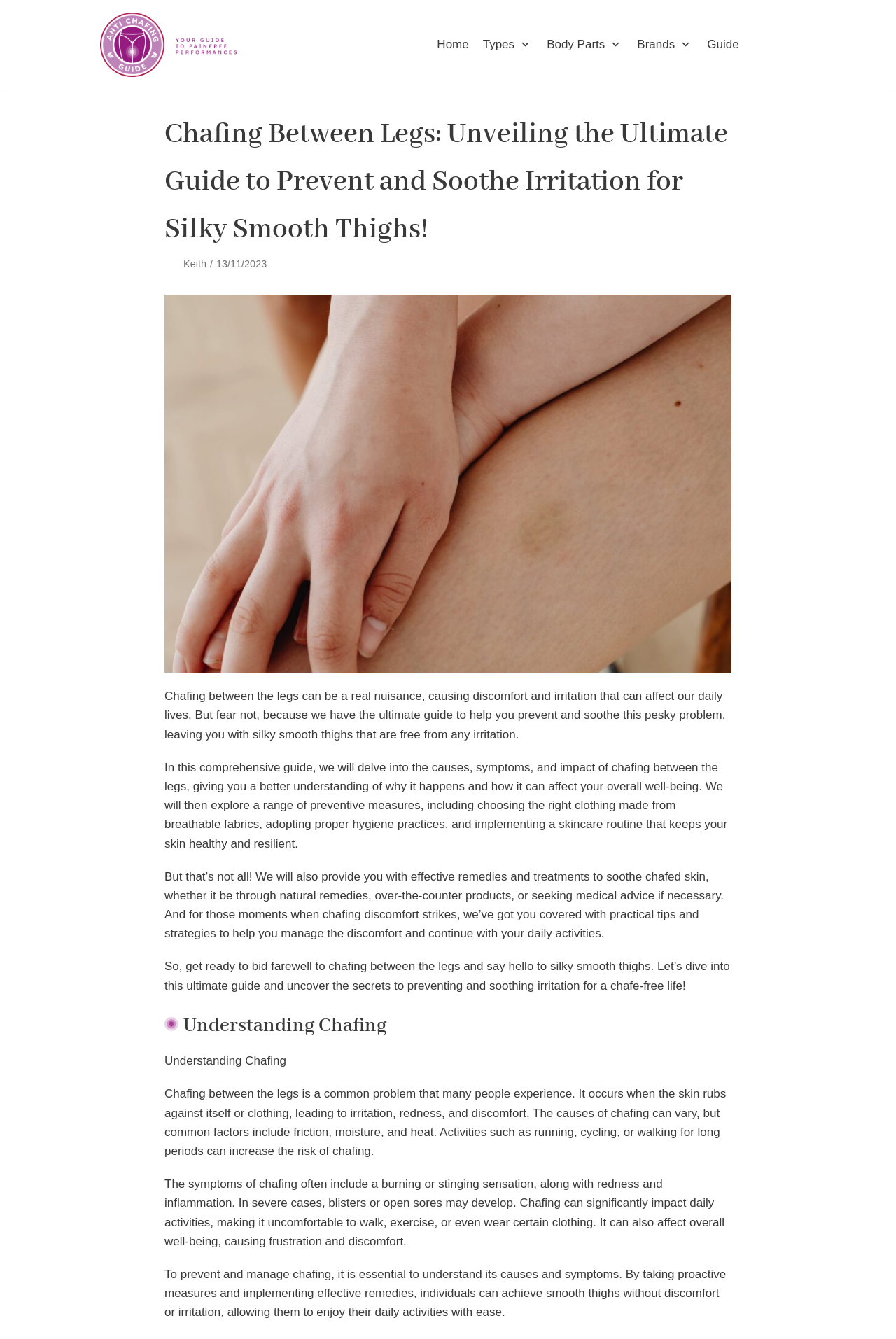Can you give a comprehensive explanation to the question given the content of the image?
What are the common factors that cause chafing?

According to the webpage content, the common factors that cause chafing between the legs include friction, moisture, and heat, which can be exacerbated by activities such as running, cycling, or walking for long periods.